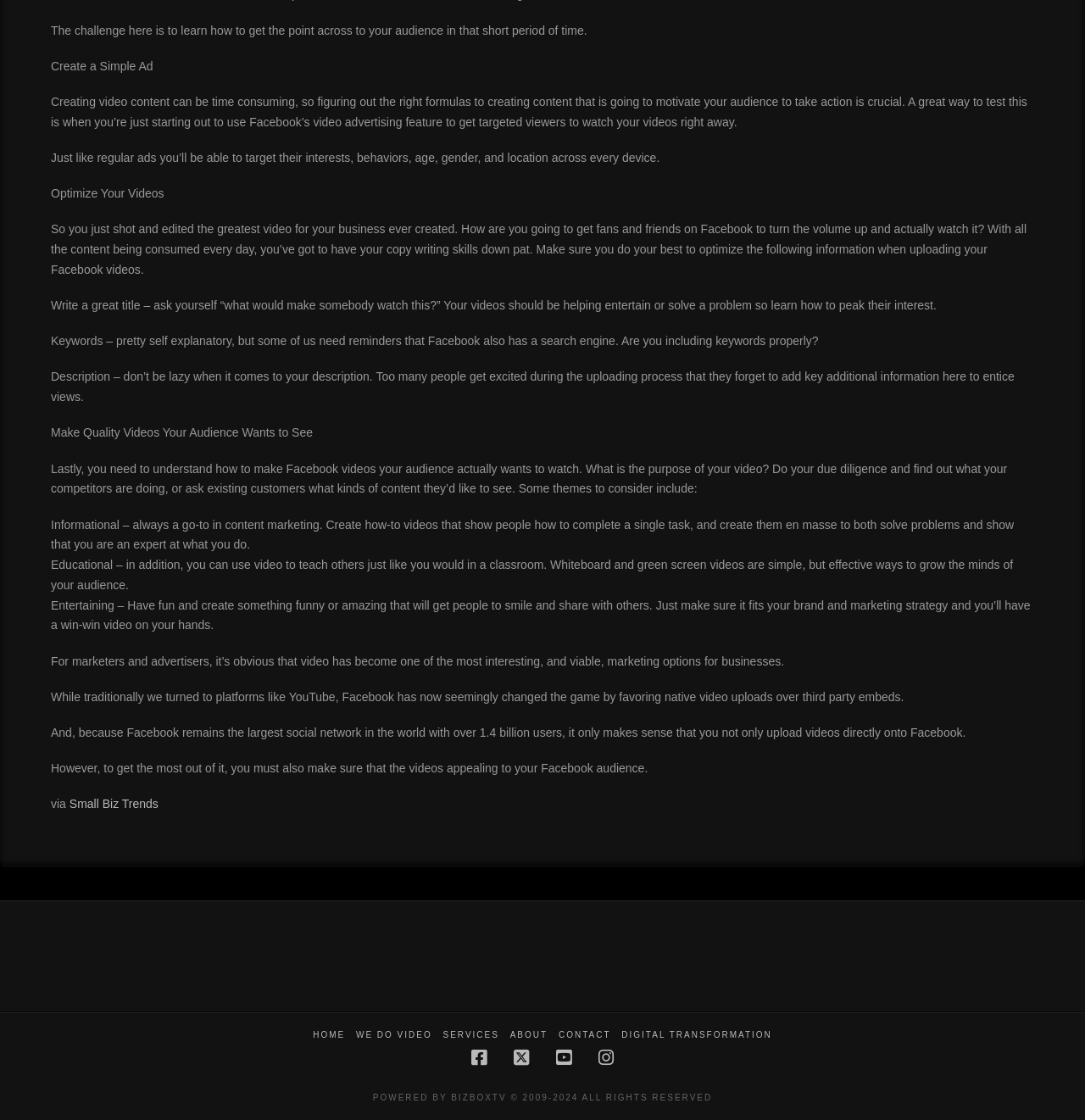Look at the image and write a detailed answer to the question: 
What is the main topic of the webpage?

The webpage appears to be discussing the importance of video marketing on Facebook, with various sections providing tips and strategies for creating effective video content, optimizing videos, and understanding the audience.